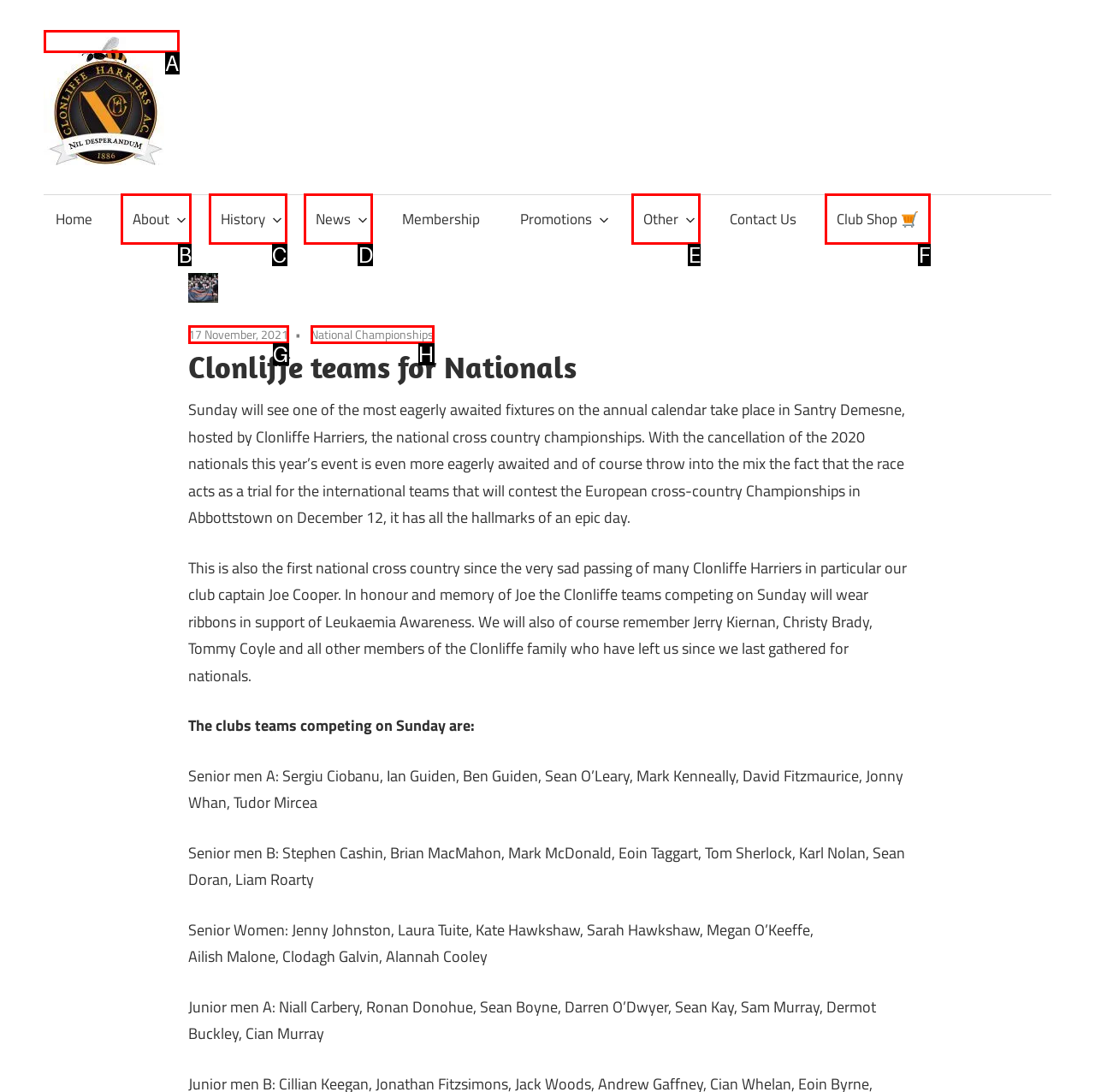Given the description: National Championships, select the HTML element that matches it best. Reply with the letter of the chosen option directly.

H